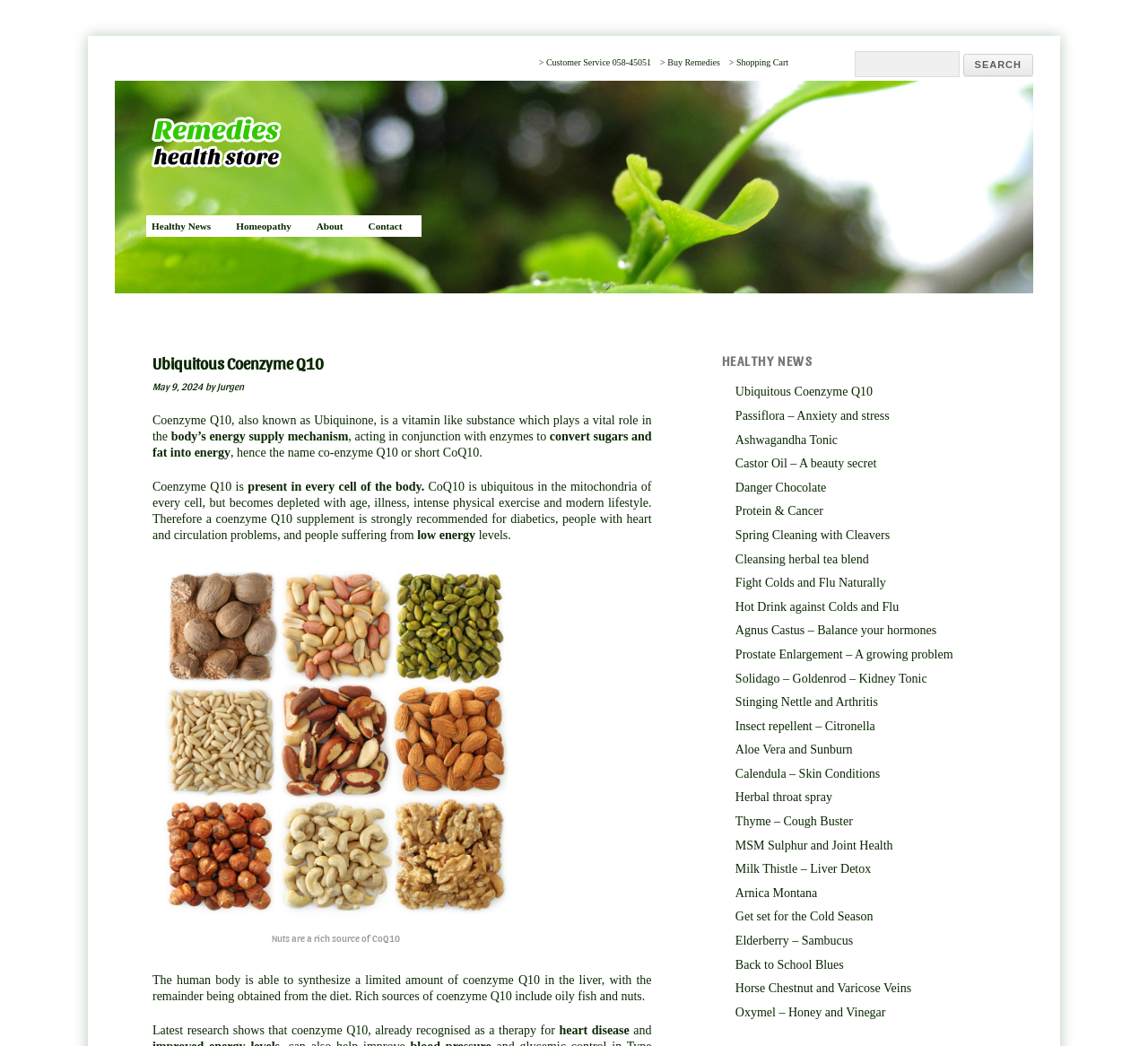Indicate the bounding box coordinates of the element that must be clicked to execute the instruction: "Read about Ubiquitous Coenzyme Q10". The coordinates should be given as four float numbers between 0 and 1, i.e., [left, top, right, bottom].

[0.133, 0.336, 0.568, 0.358]